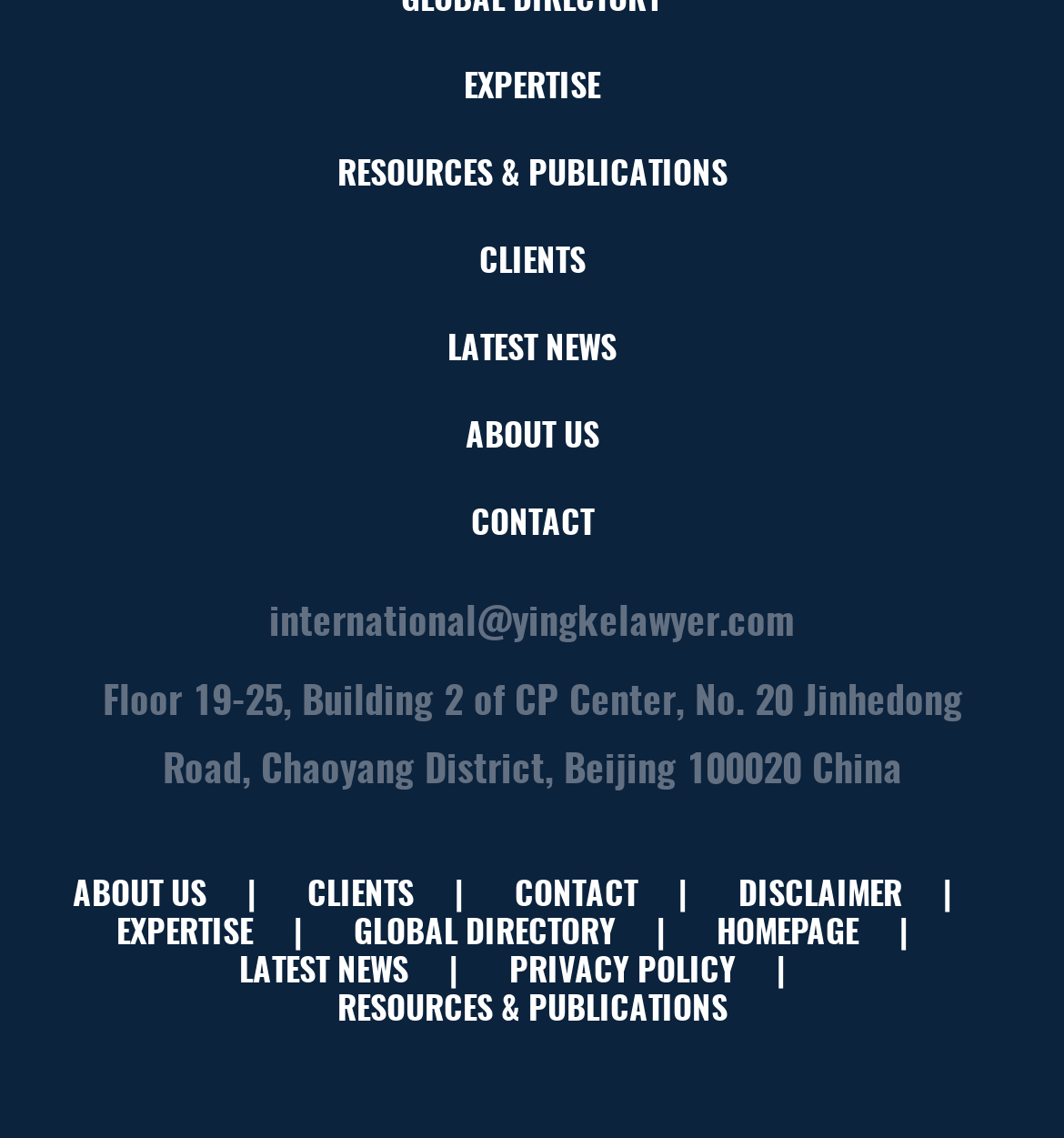Find the bounding box coordinates for the element that must be clicked to complete the instruction: "View LATEST NEWS". The coordinates should be four float numbers between 0 and 1, indicated as [left, top, right, bottom].

[0.421, 0.292, 0.579, 0.321]